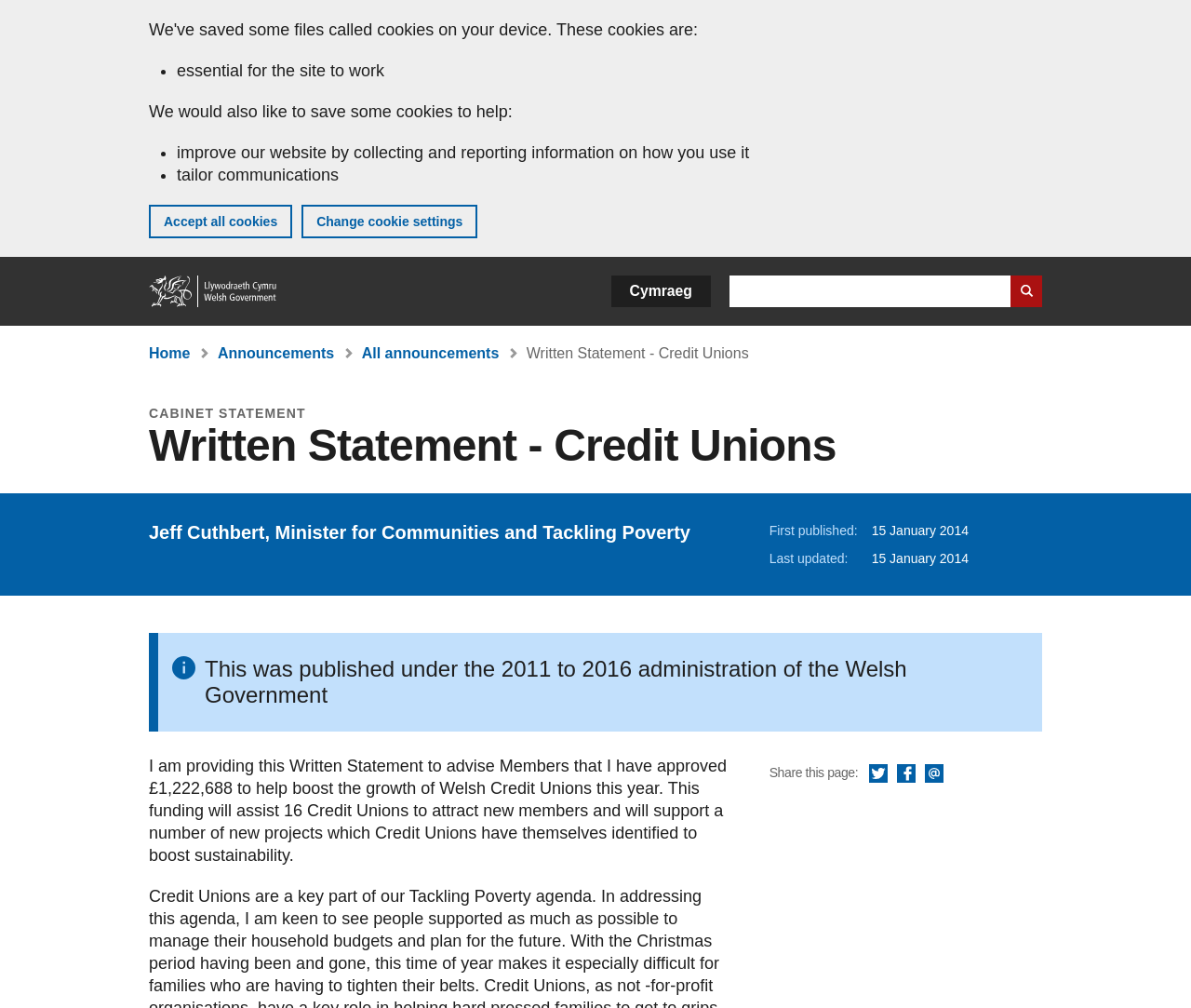Analyze the image and deliver a detailed answer to the question: What is the purpose of the funding?

I found the answer by reading the written statement which says 'I have approved £1,222,688 to help boost the growth of Welsh Credit Unions this year.' This statement is located in the main content area of the webpage.